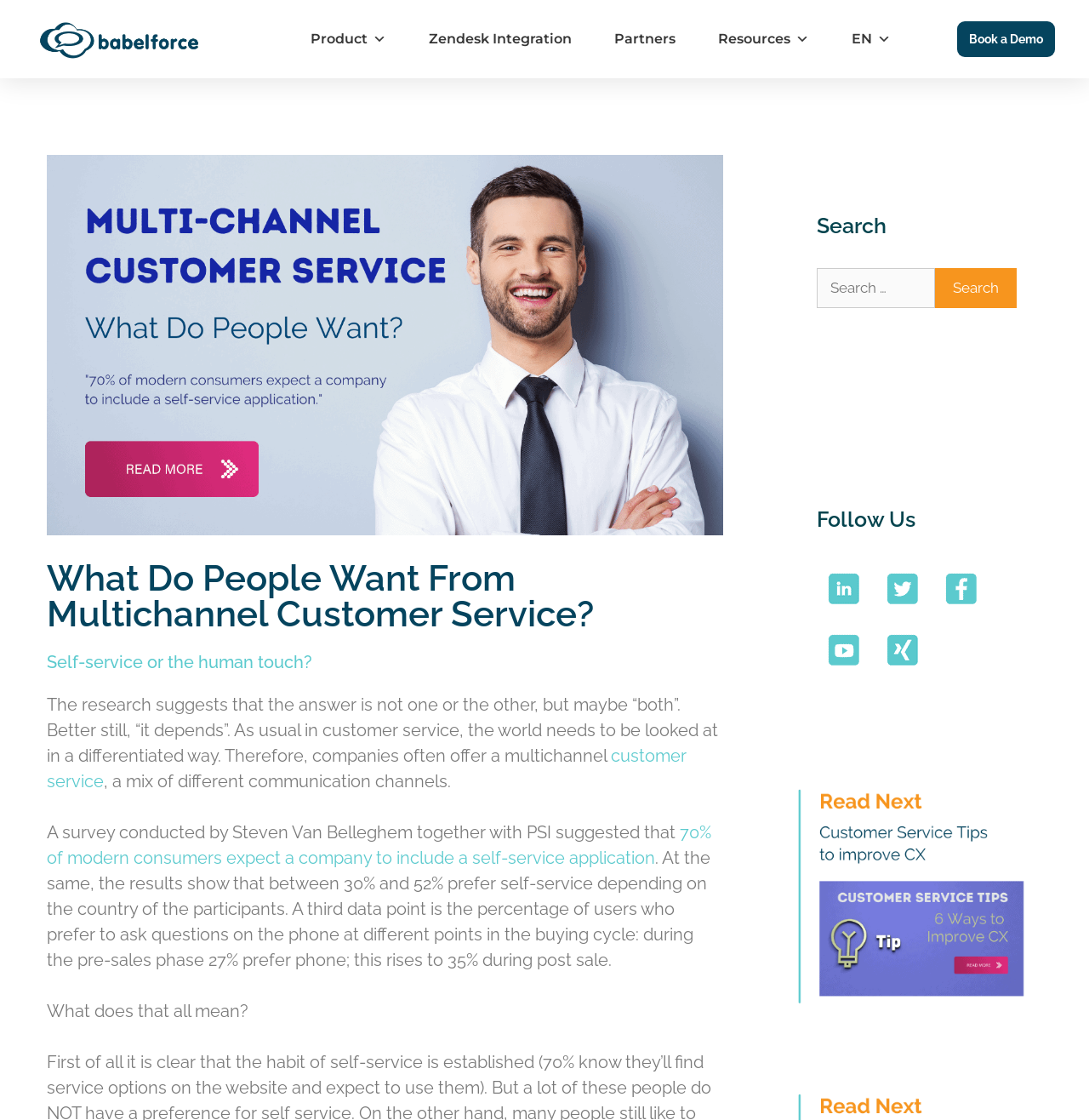Locate the bounding box coordinates of the clickable part needed for the task: "Follow us on LinkedIn".

[0.75, 0.536, 0.8, 0.554]